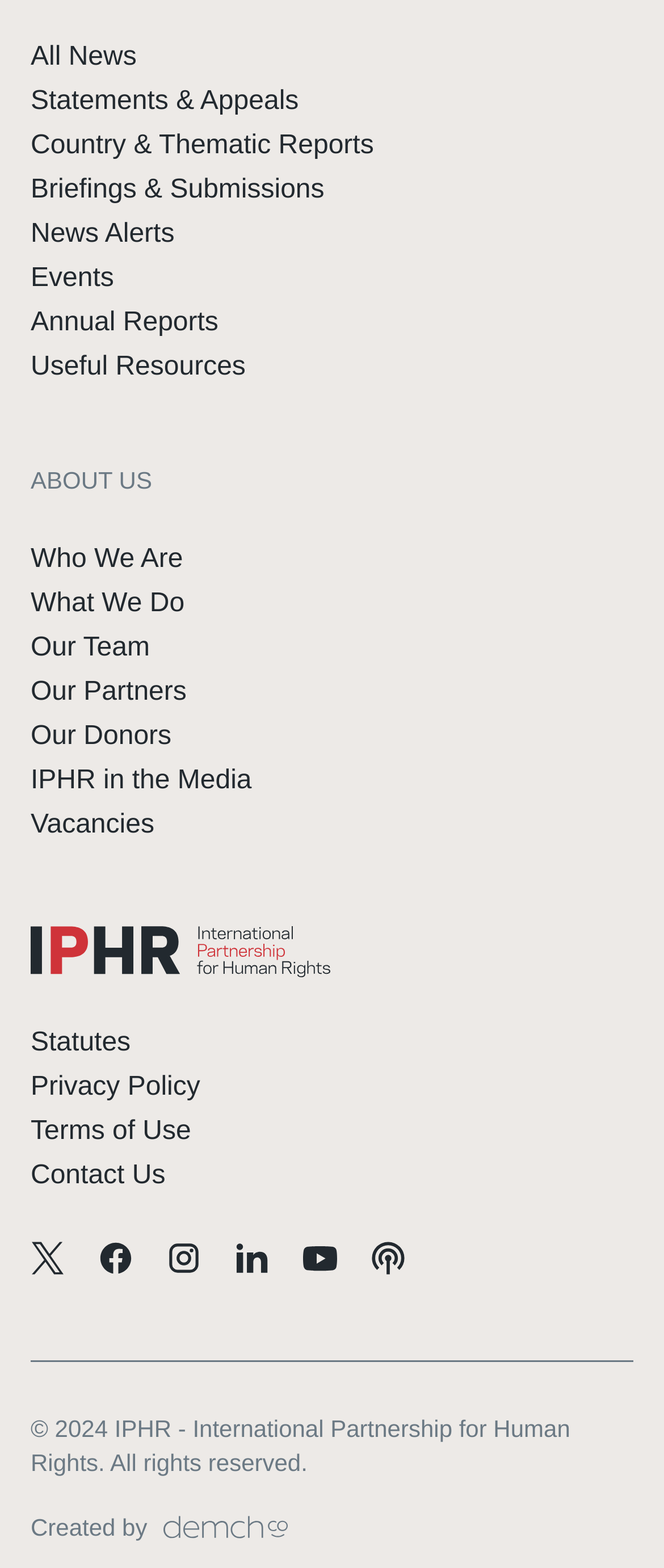Kindly determine the bounding box coordinates of the area that needs to be clicked to fulfill this instruction: "View Annual Reports".

[0.046, 0.197, 0.329, 0.215]